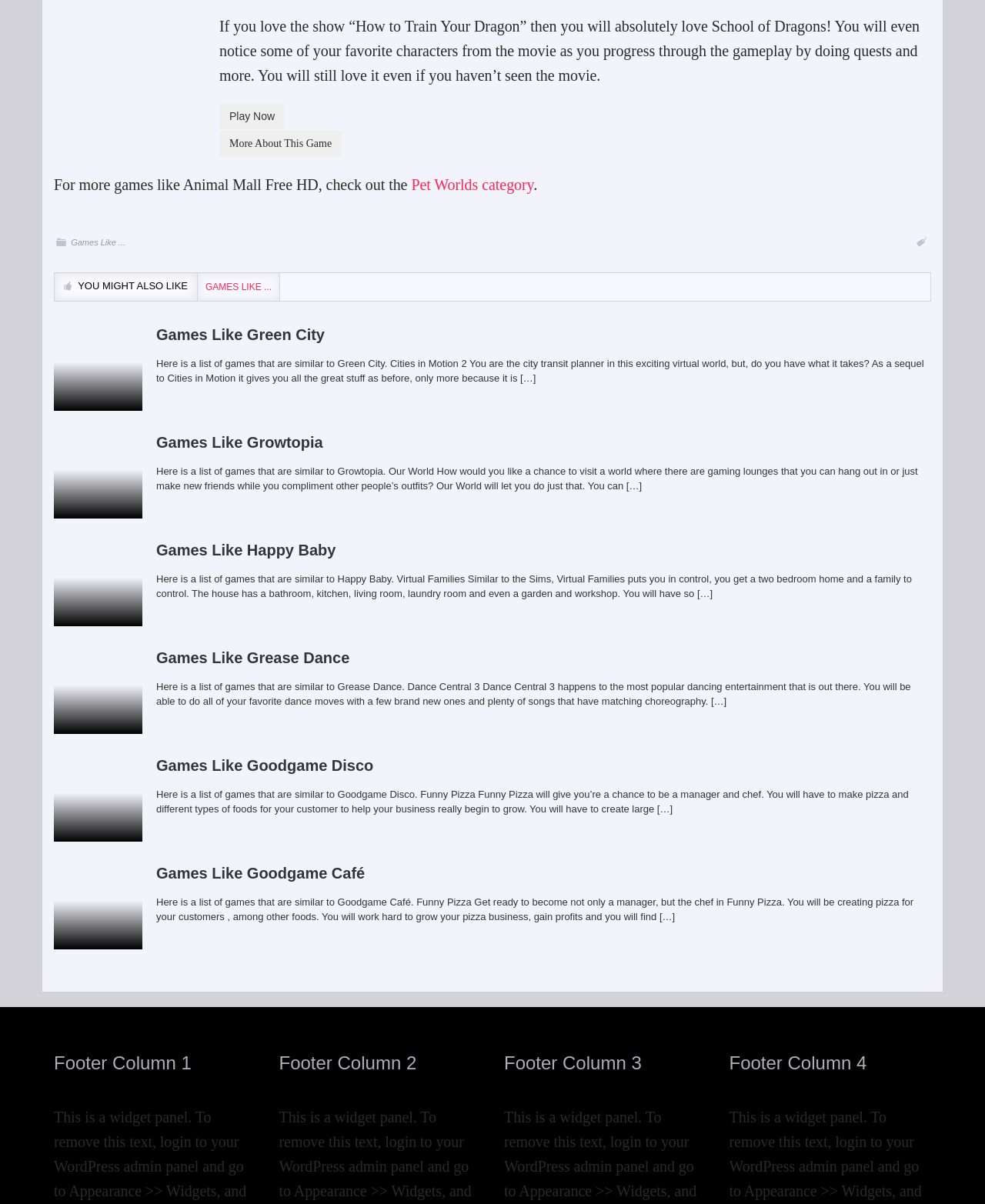Determine the bounding box coordinates of the element that should be clicked to execute the following command: "Explore games like Animal Mall Free HD".

[0.417, 0.146, 0.542, 0.16]